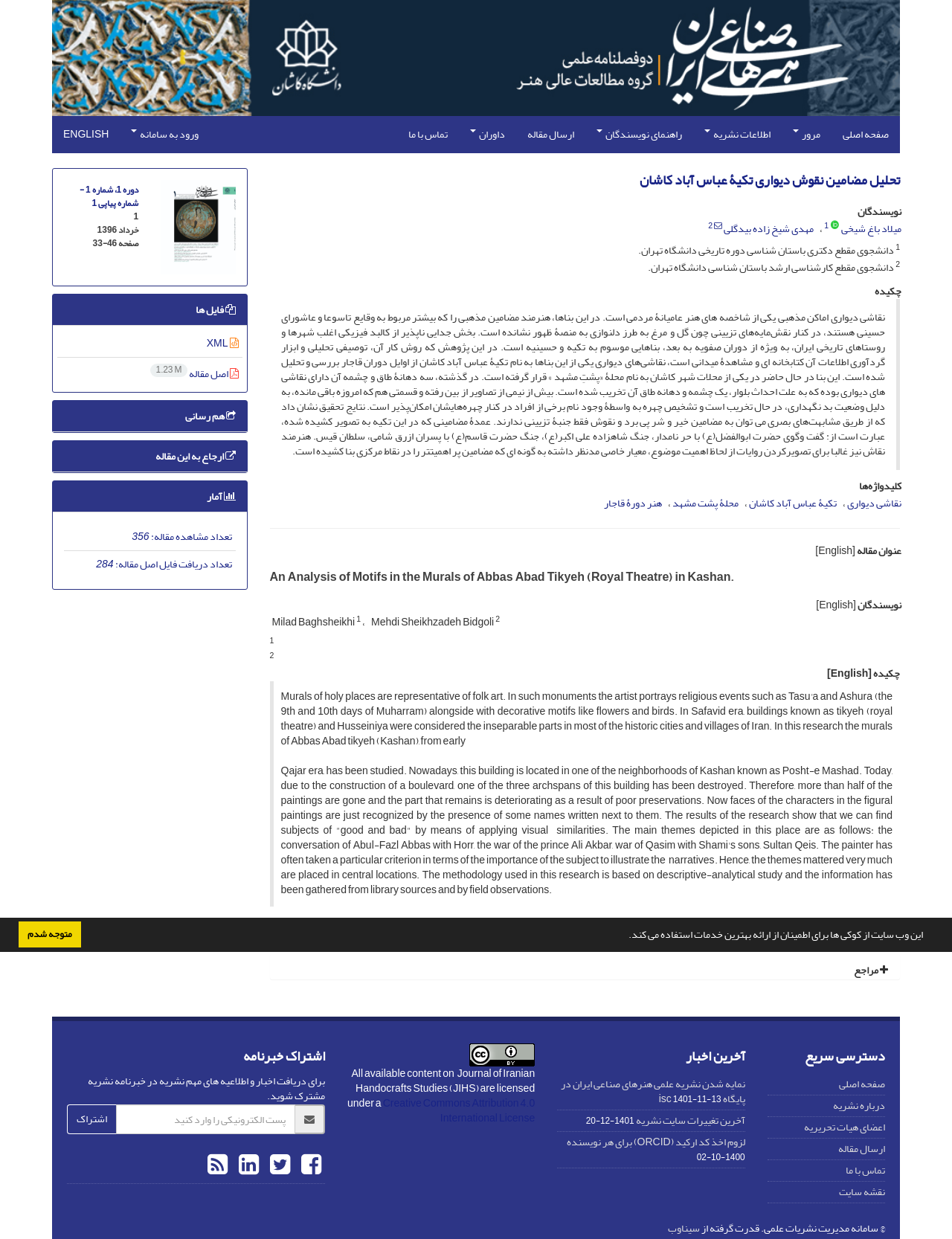Analyze the image and give a detailed response to the question:
What is the name of the building being studied?

The answer can be found in the text where it says 'نقاشی دیواری یکی از این بناها به نام تکیۀ عباس آباد کاشان از اوایل دوران قاجار بررسی و تحلیل شده است.' which translates to 'One of these buildings, Abbas Abad Tikyeh in Kashan, has been studied from the early Qajar era.'